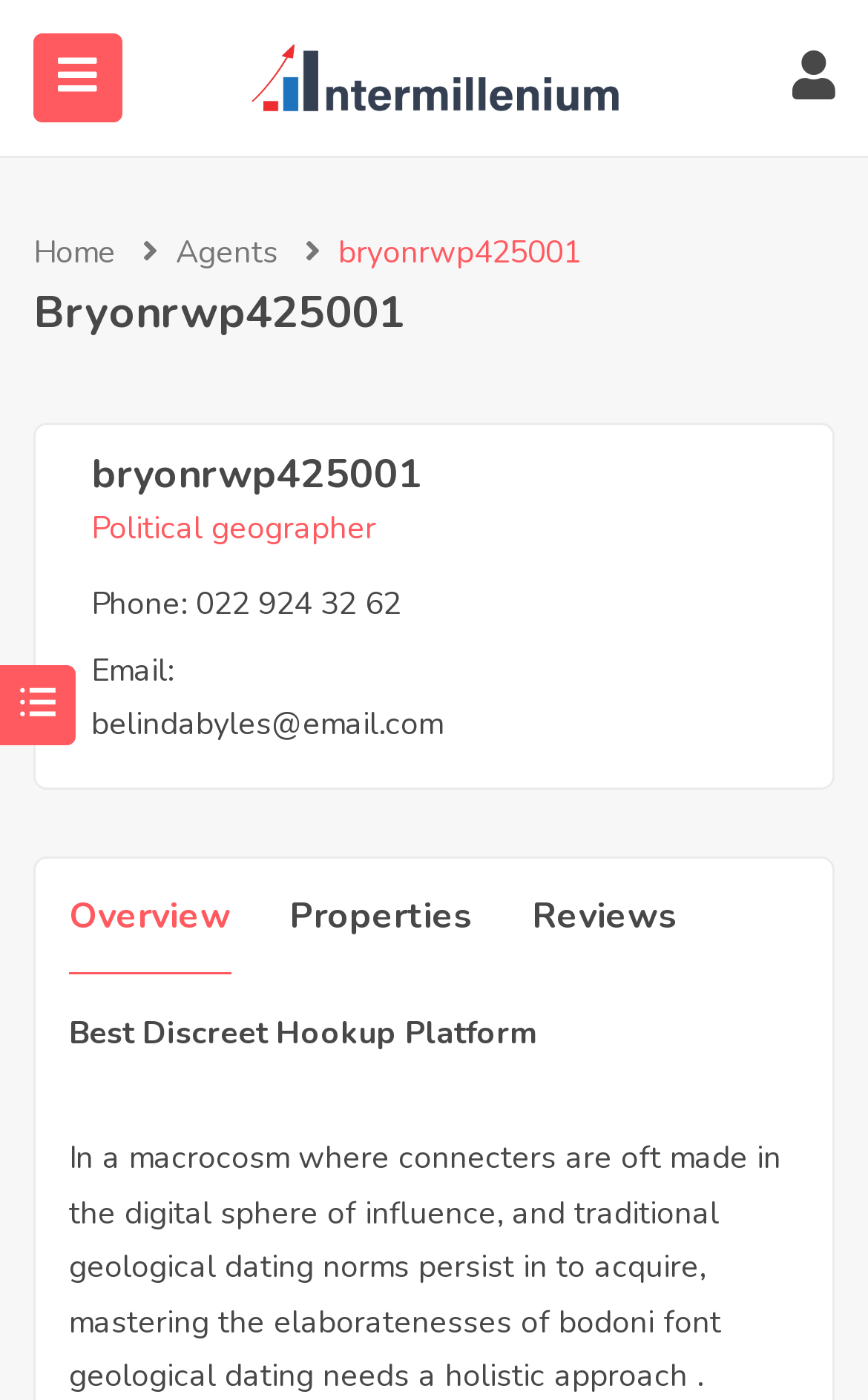Elaborate on the different components and information displayed on the webpage.

This webpage appears to be a personal profile or agent page, with a focus on discreet hookups. At the top left, there is a small icon () and a link to "Intermillenium" with an accompanying image. To the right of these elements, there is another icon ().

Below these top elements, there is a navigation menu with links to "Home", "Agents", and a profile link "bryonrwp425001". The profile link is accompanied by a heading with the same text, and a subheading "Political geographer". The profile section also includes contact information, with labels "Phone:" and "Email:", and corresponding links to a phone number and email address.

Further down the page, there is a horizontal tab list with links to "Overview", "Properties", and "Reviews". Below the tab list, there is a static text element with the title "Best Discreet Hookup Platform", which matches the meta description.

Throughout the page, there are a total of 5 links, 2 images, 7 static text elements, and 3 headings. The elements are arranged in a clean and organized manner, with clear headings and concise text.